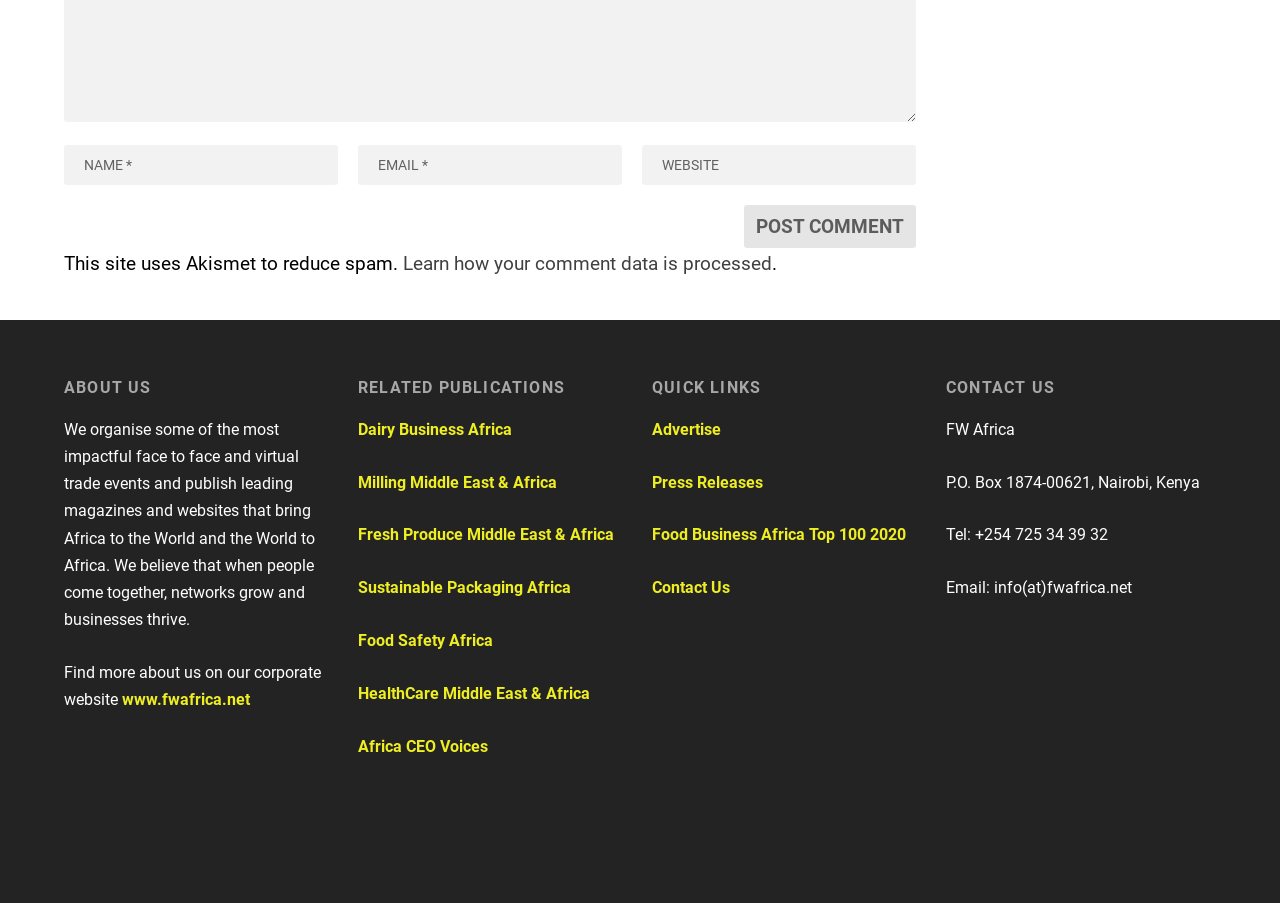Please identify the bounding box coordinates of the area that needs to be clicked to fulfill the following instruction: "Visit the corporate website."

[0.095, 0.793, 0.195, 0.814]